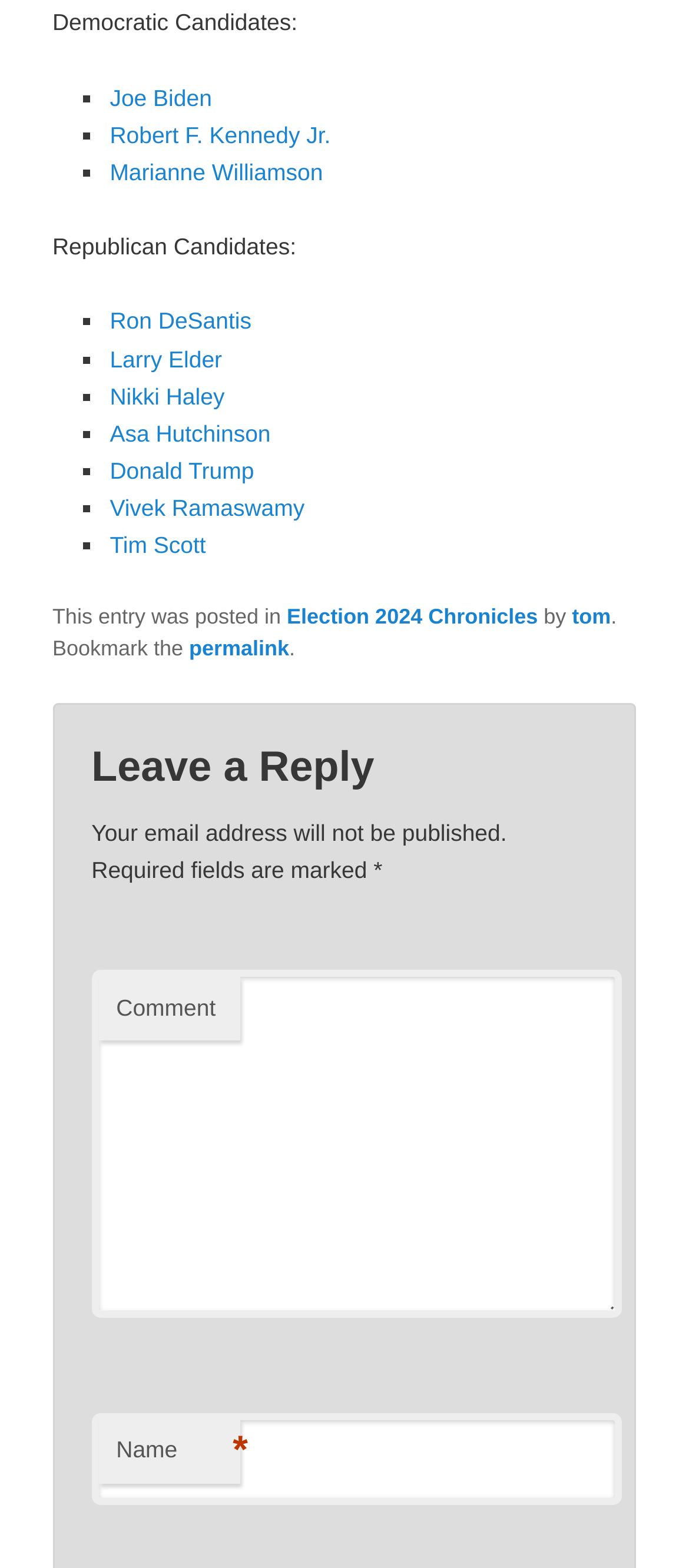Provide a short, one-word or phrase answer to the question below:
What is the purpose of the textbox at the bottom?

Leave a comment